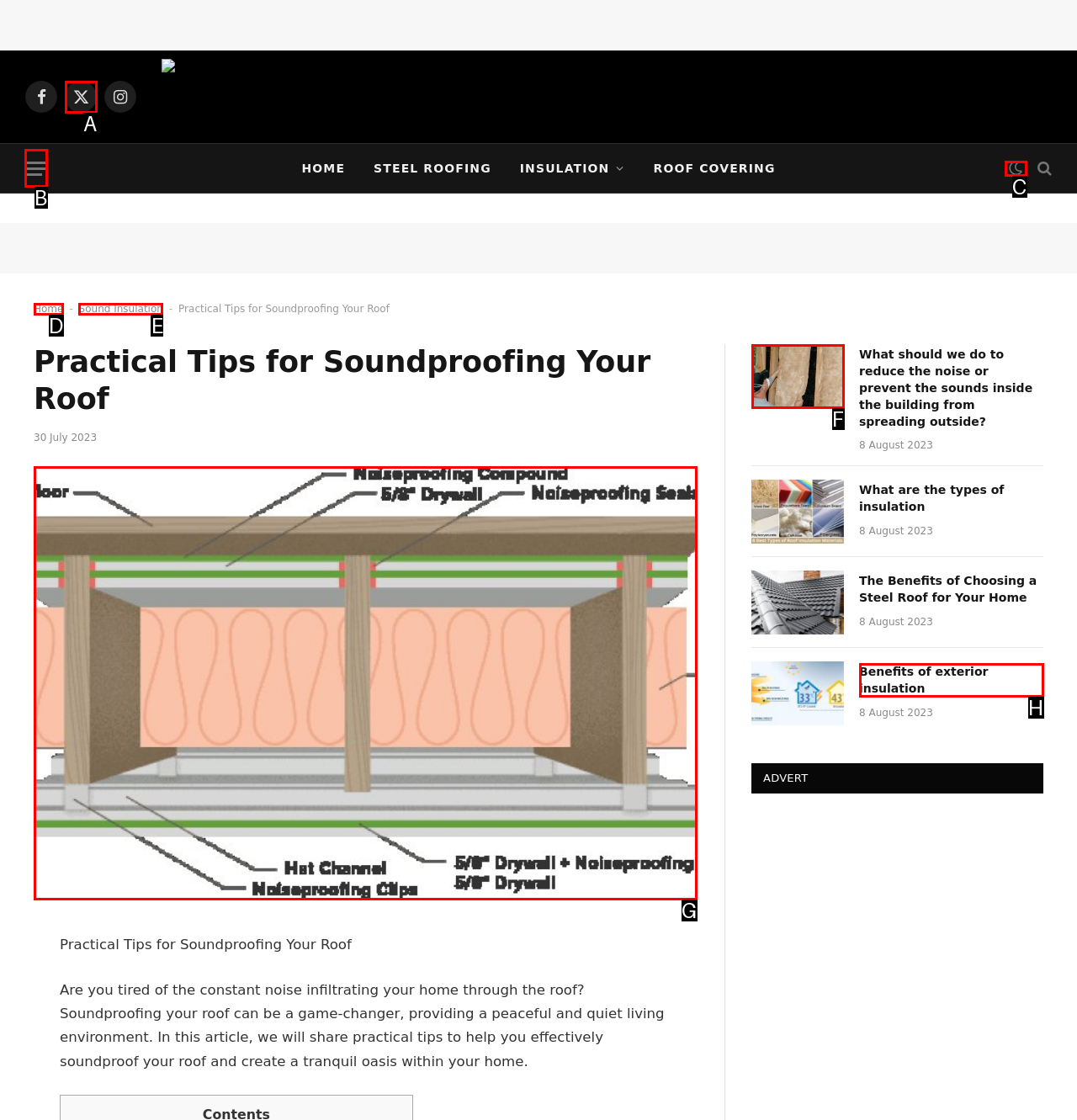Choose the letter of the option you need to click to Open the menu. Answer with the letter only.

B